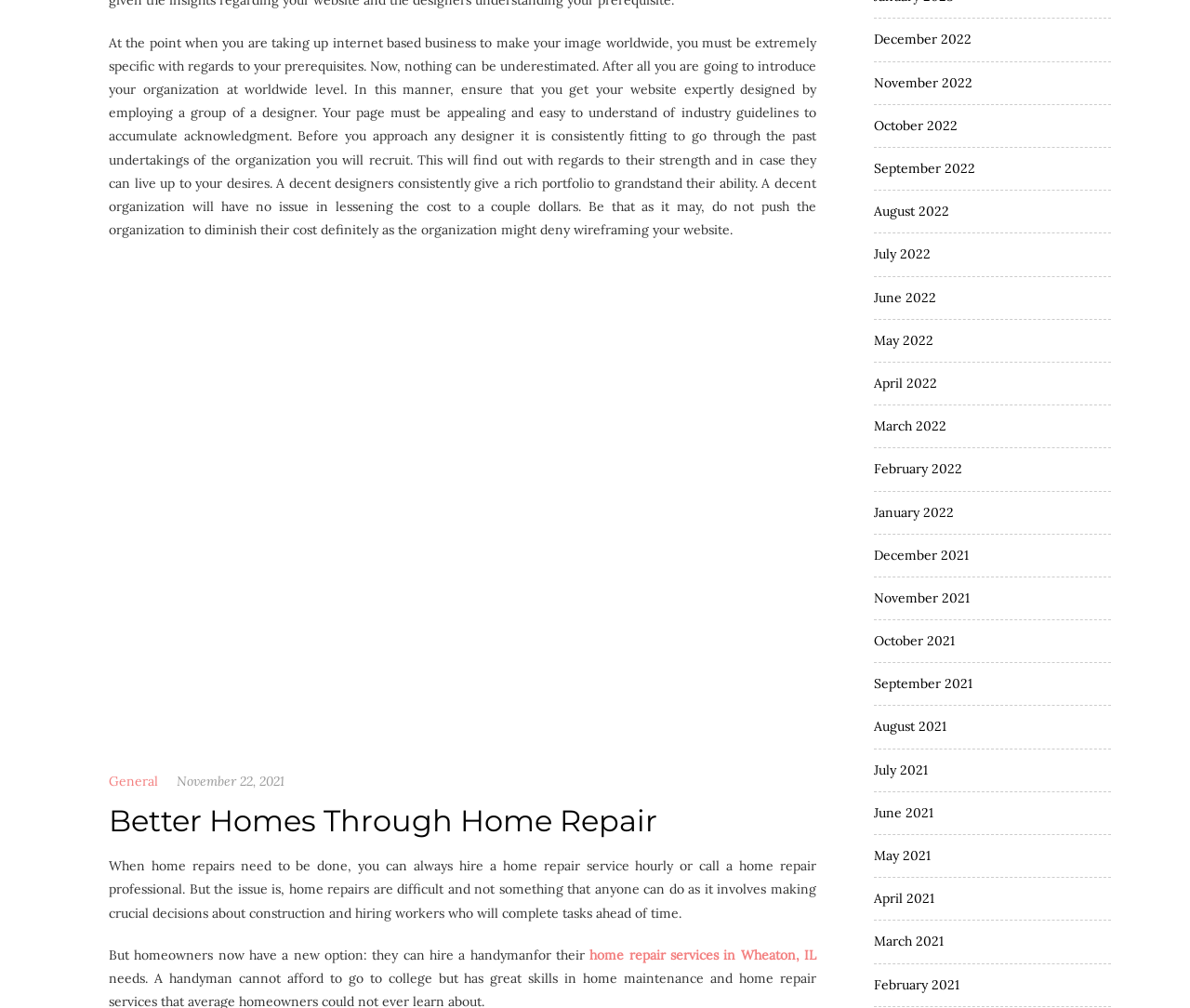Please give the bounding box coordinates of the area that should be clicked to fulfill the following instruction: "Follow the link to the previous article". The coordinates should be in the format of four float numbers from 0 to 1, i.e., [left, top, right, bottom].

[0.066, 0.511, 0.711, 0.528]